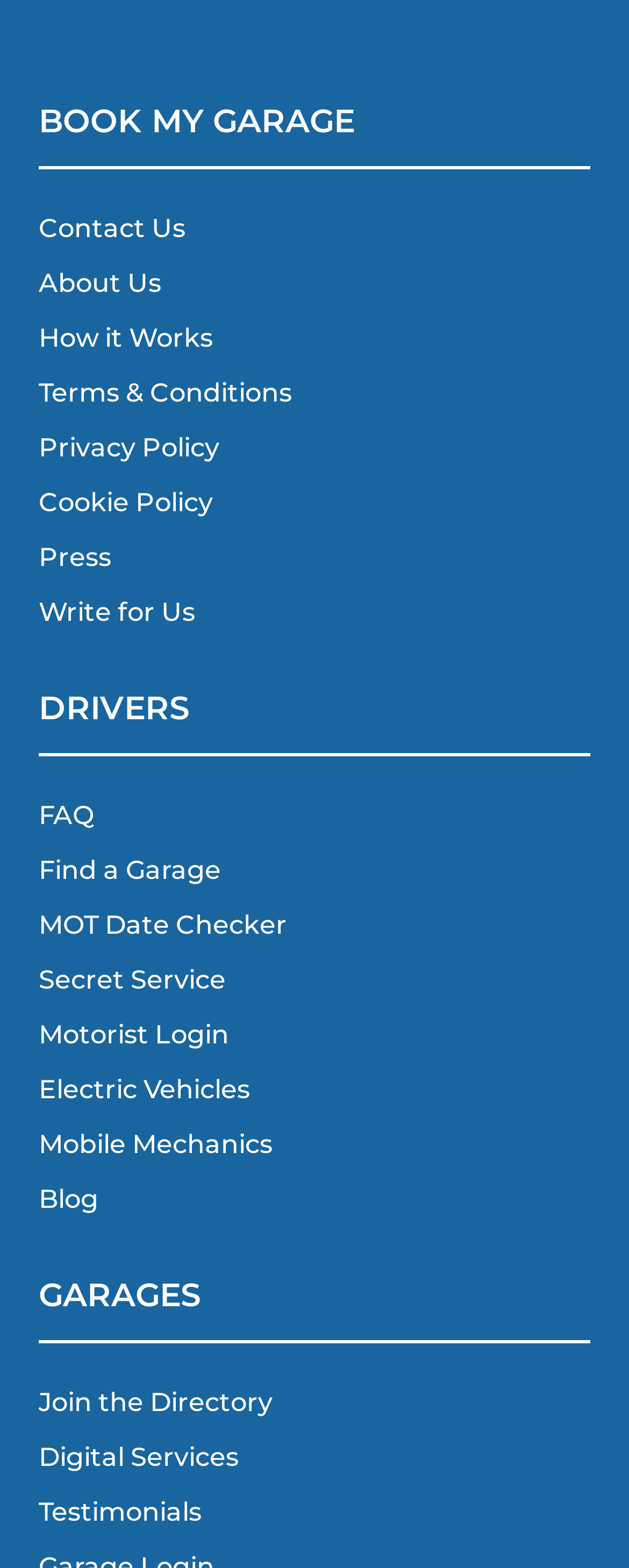Locate the bounding box coordinates of the UI element described by: "Testimonials". The bounding box coordinates should consist of four float numbers between 0 and 1, i.e., [left, top, right, bottom].

[0.062, 0.955, 0.321, 0.974]